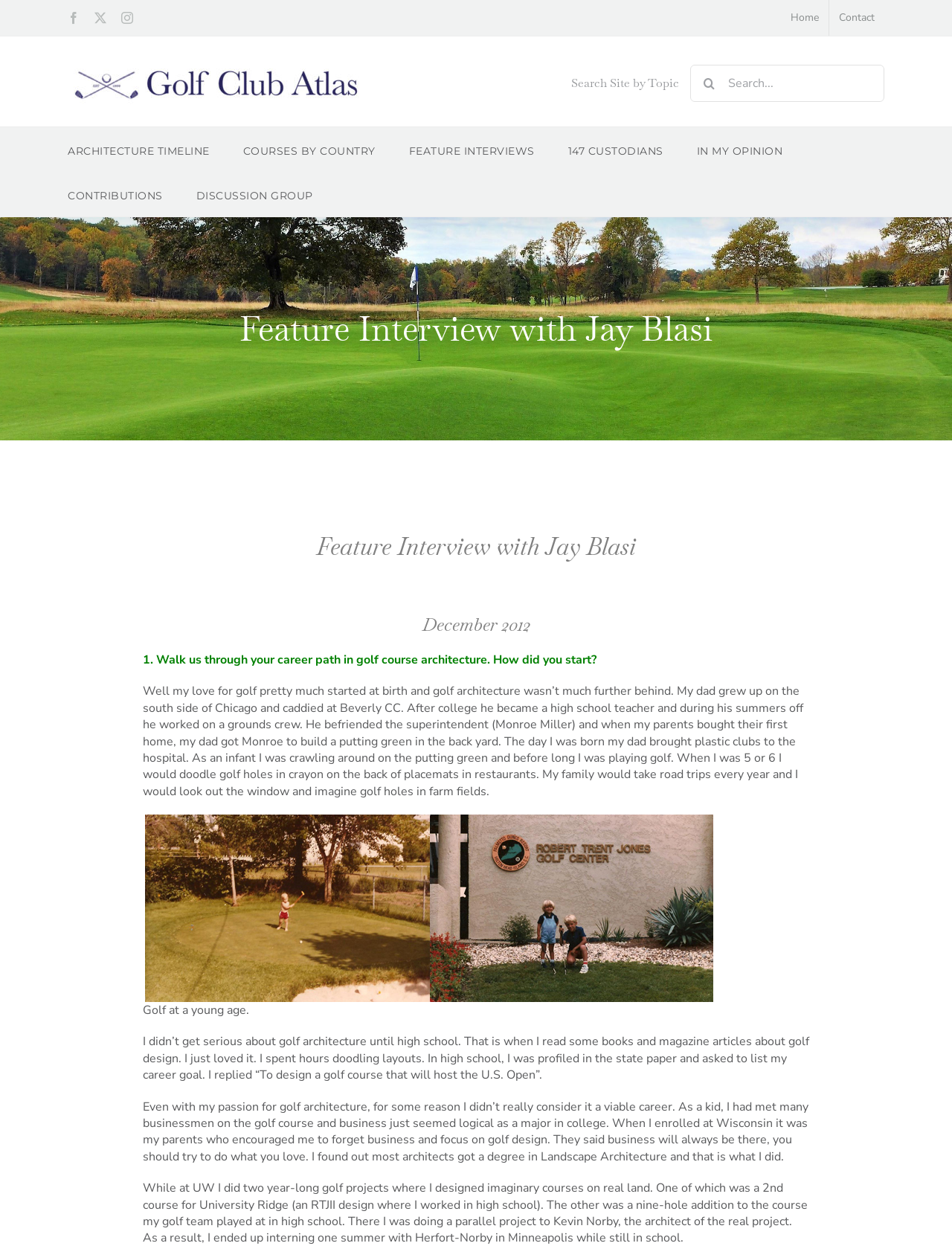How many links are in the main menu?
Answer the question based on the image using a single word or a brief phrase.

7